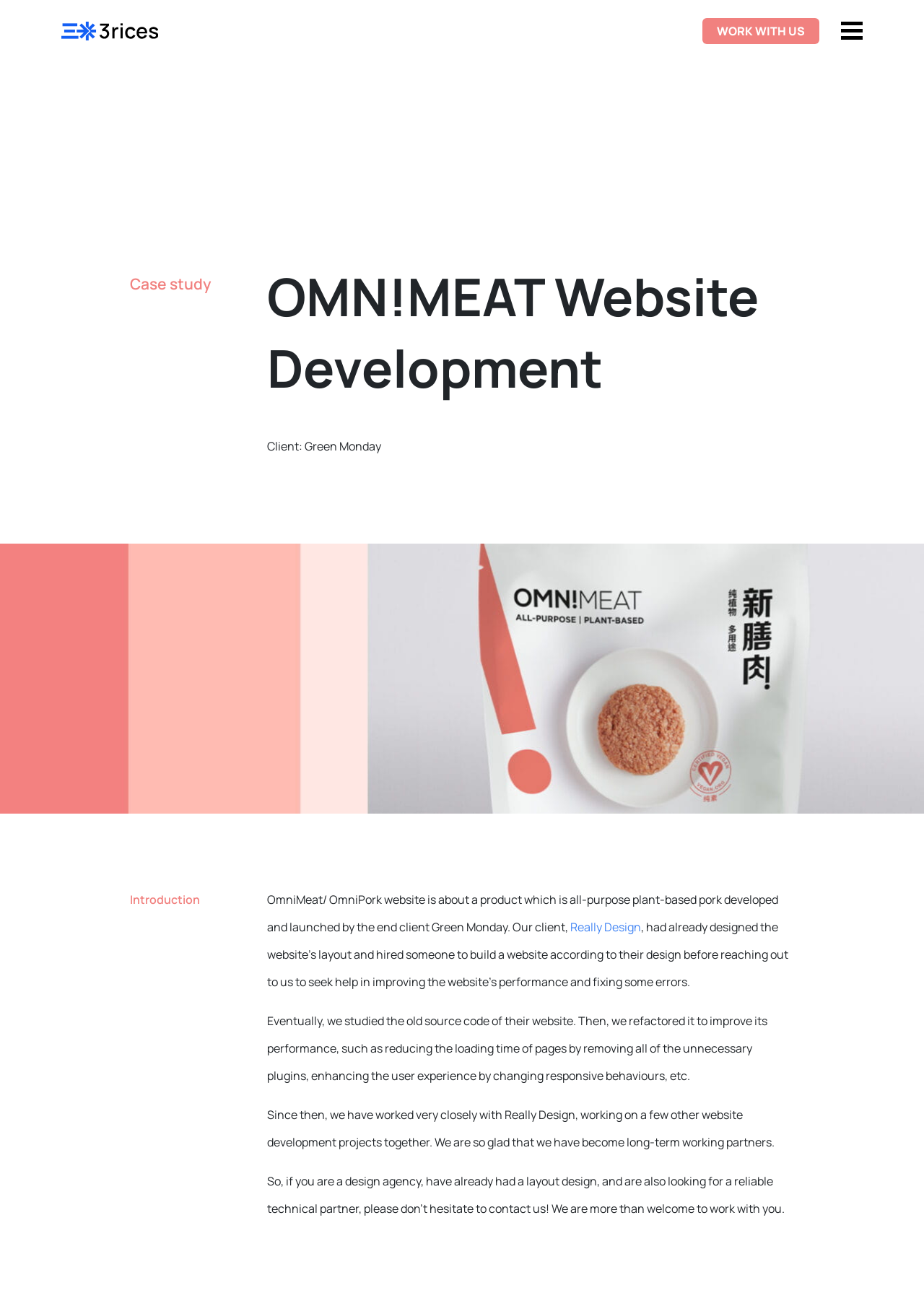What is the main heading of this webpage? Please extract and provide it.

OMN!MEAT Website Development